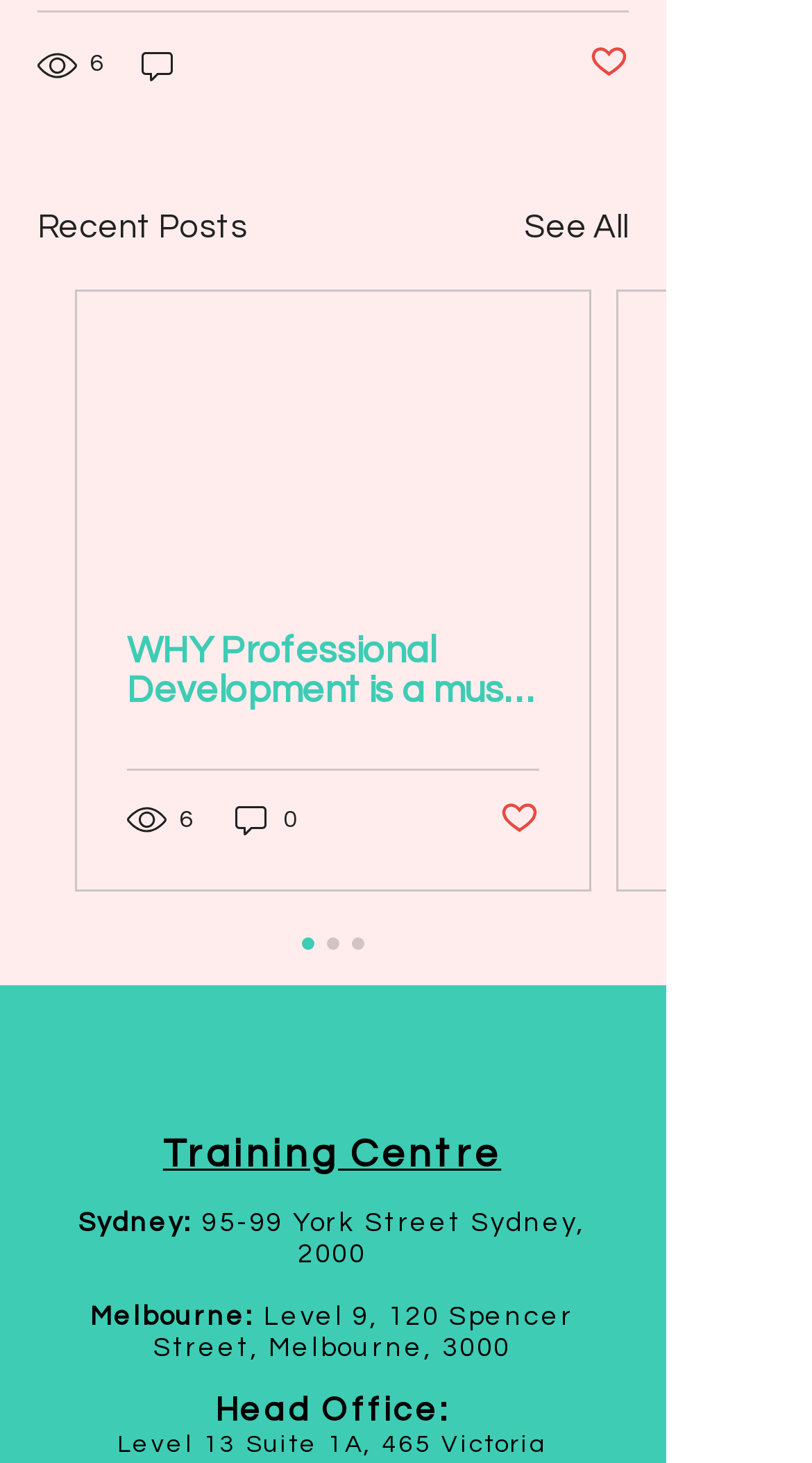Respond to the question below with a single word or phrase: What is the location of the Head Office?

Level 9, 120 Spencer Street, Melbourne, 3000